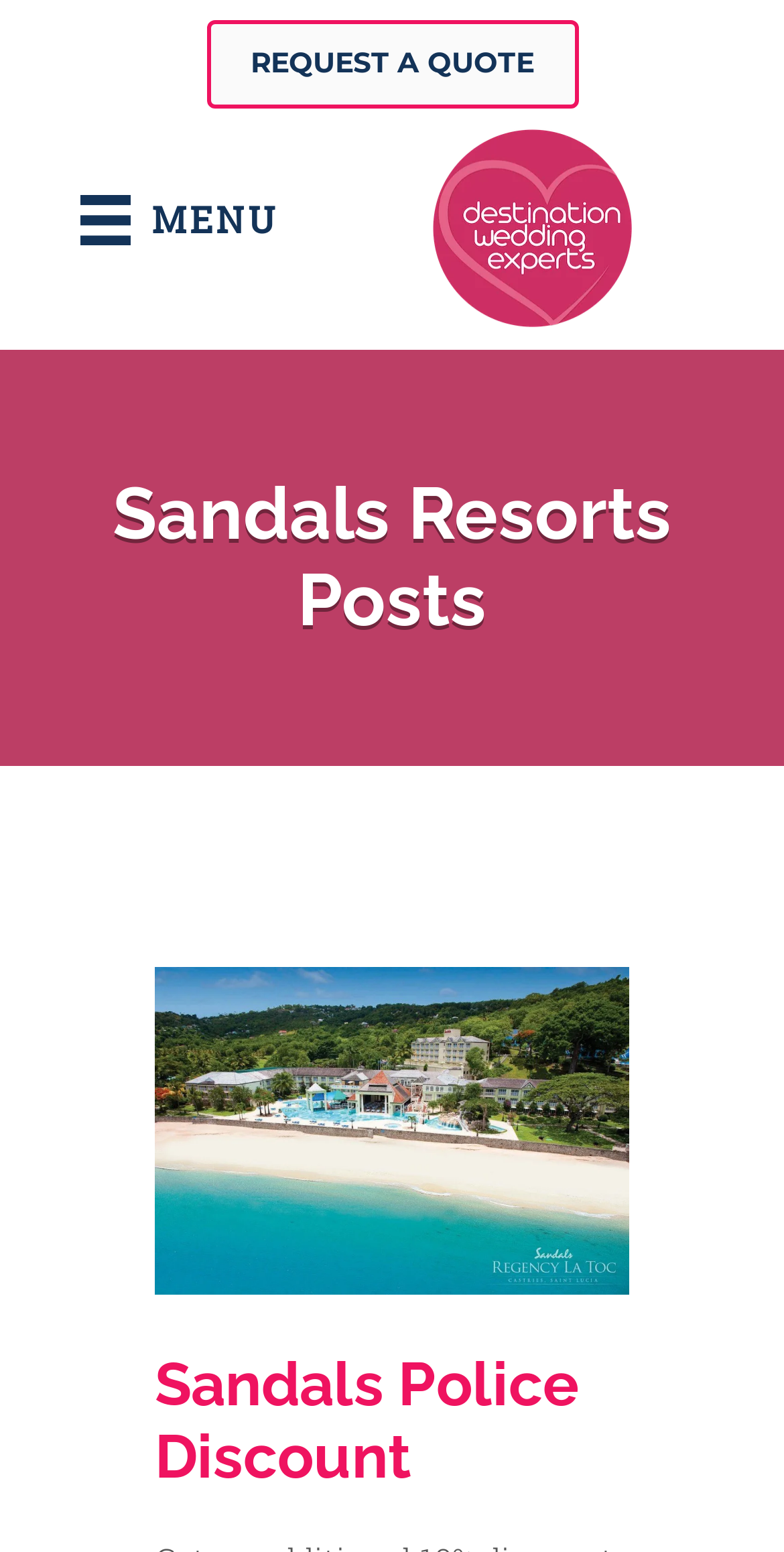What is the name of the resort mentioned on the webpage?
Using the image, provide a detailed and thorough answer to the question.

I found a link element with the text 'Top Caribbean Resorts - Sandals Regency La Toc St Lucia Golf Resort & Spa', which suggests that this is the name of a resort mentioned on the webpage.